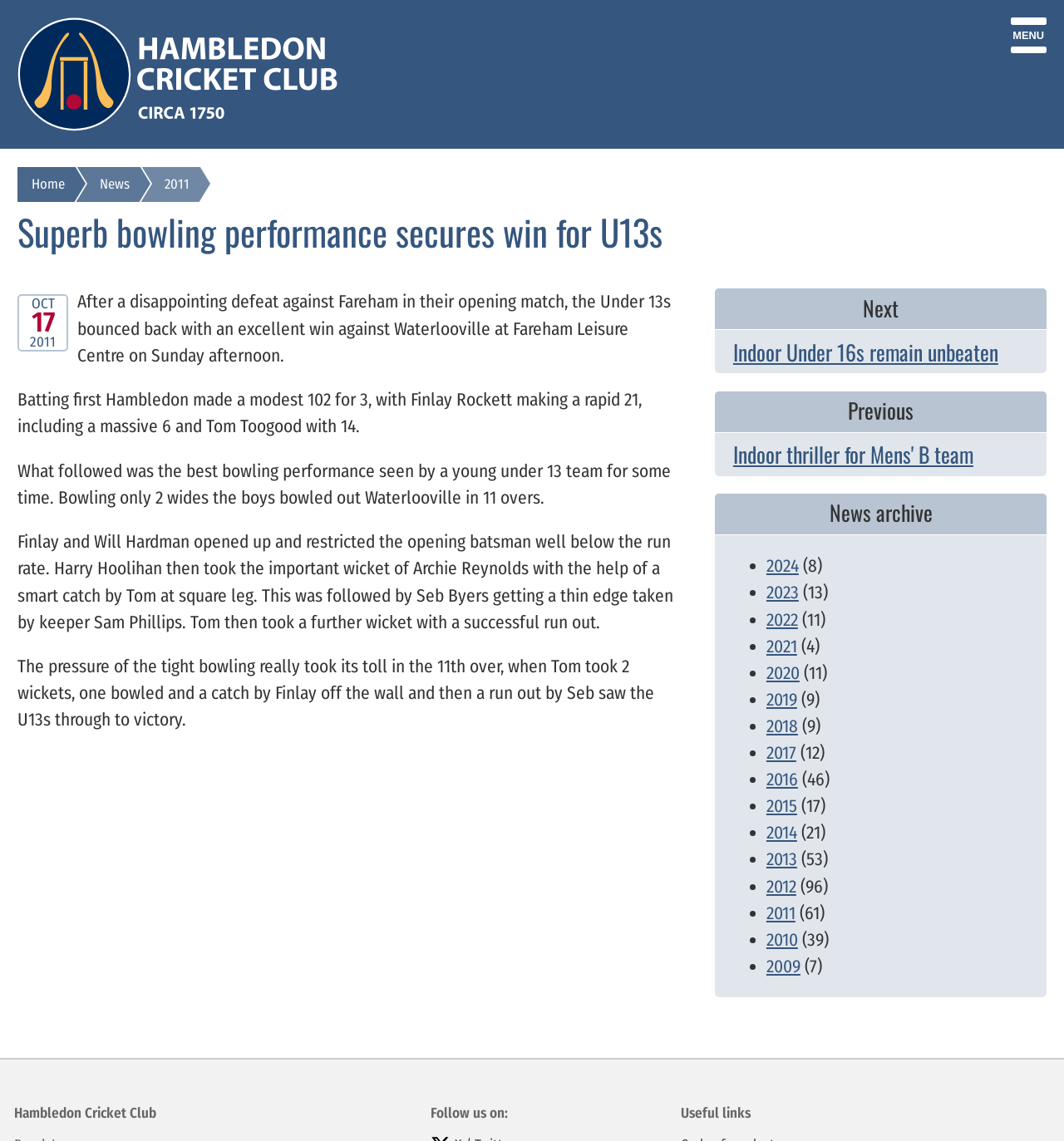Who made a rapid 21, including a massive 6?
Based on the screenshot, respond with a single word or phrase.

Finlay Rockett